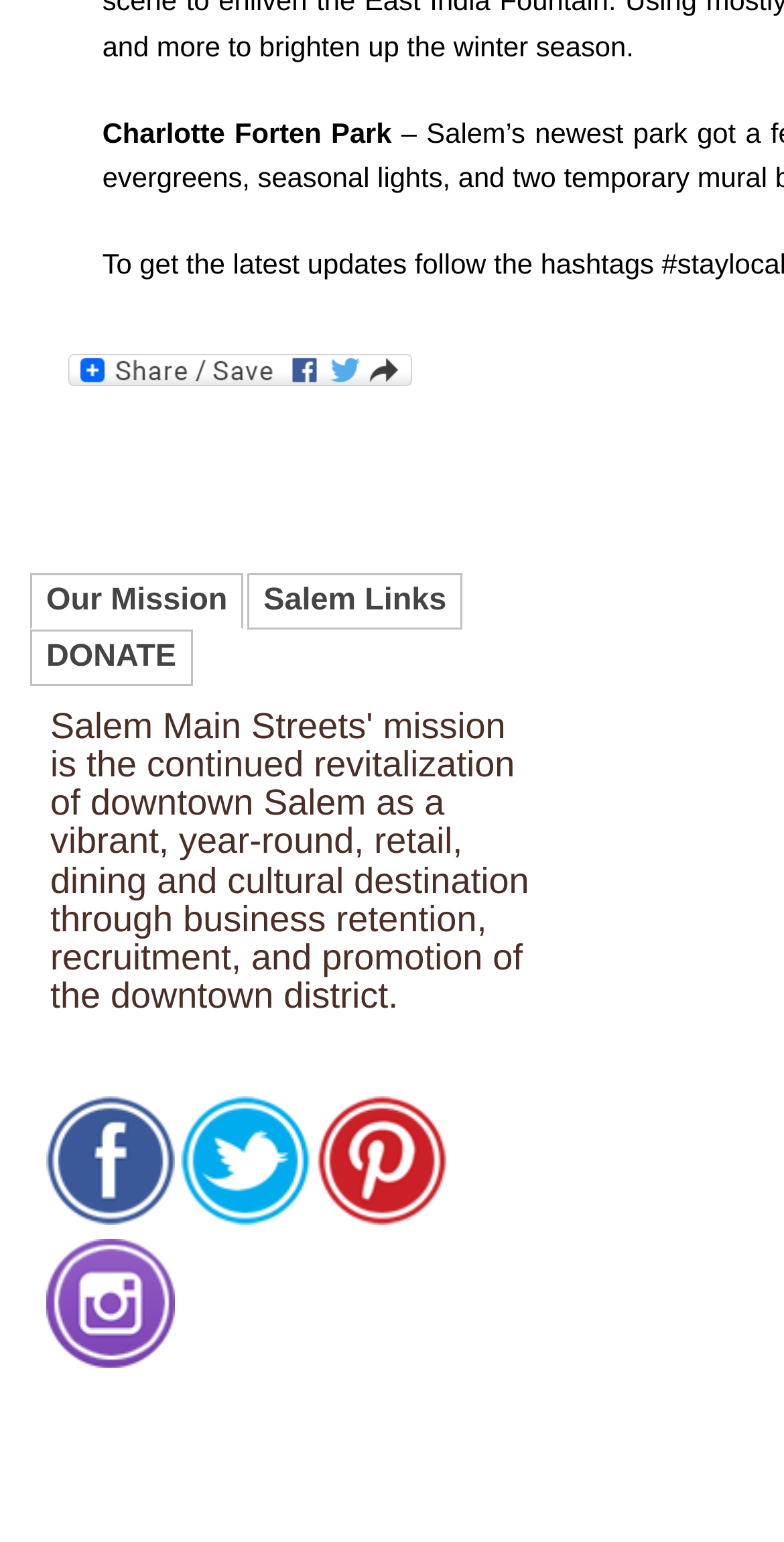Please provide a detailed answer to the question below based on the screenshot: 
What is the position of the 'Follow Salem Main Streets on Facebook' link?

By comparing the y1 and y2 coordinates of the 'Follow Salem Main Streets on Facebook' link with other elements, I can determine that it is located at the top-left of the webpage.